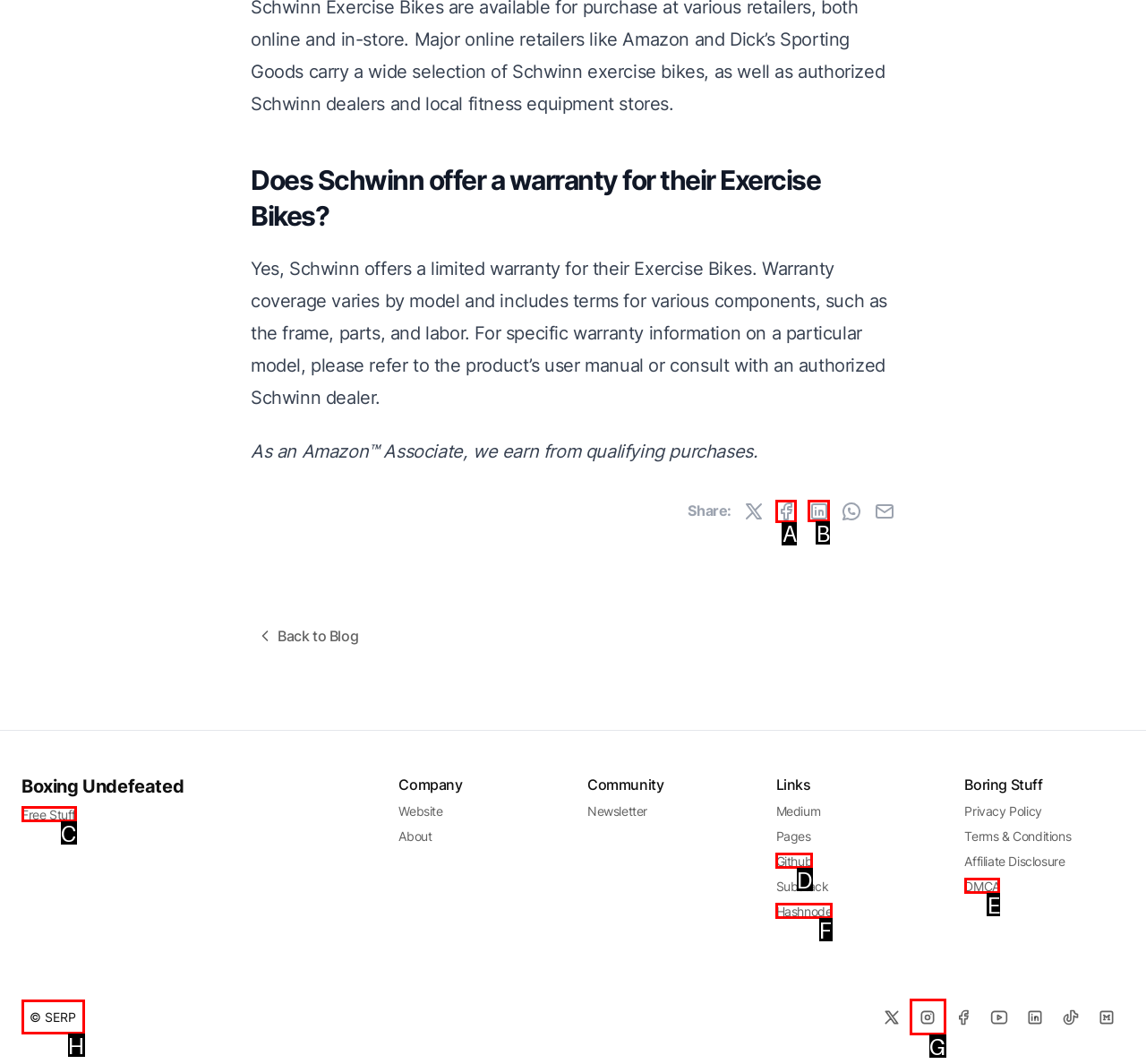Tell me the letter of the UI element to click in order to accomplish the following task: Share on Facebook
Answer with the letter of the chosen option from the given choices directly.

A